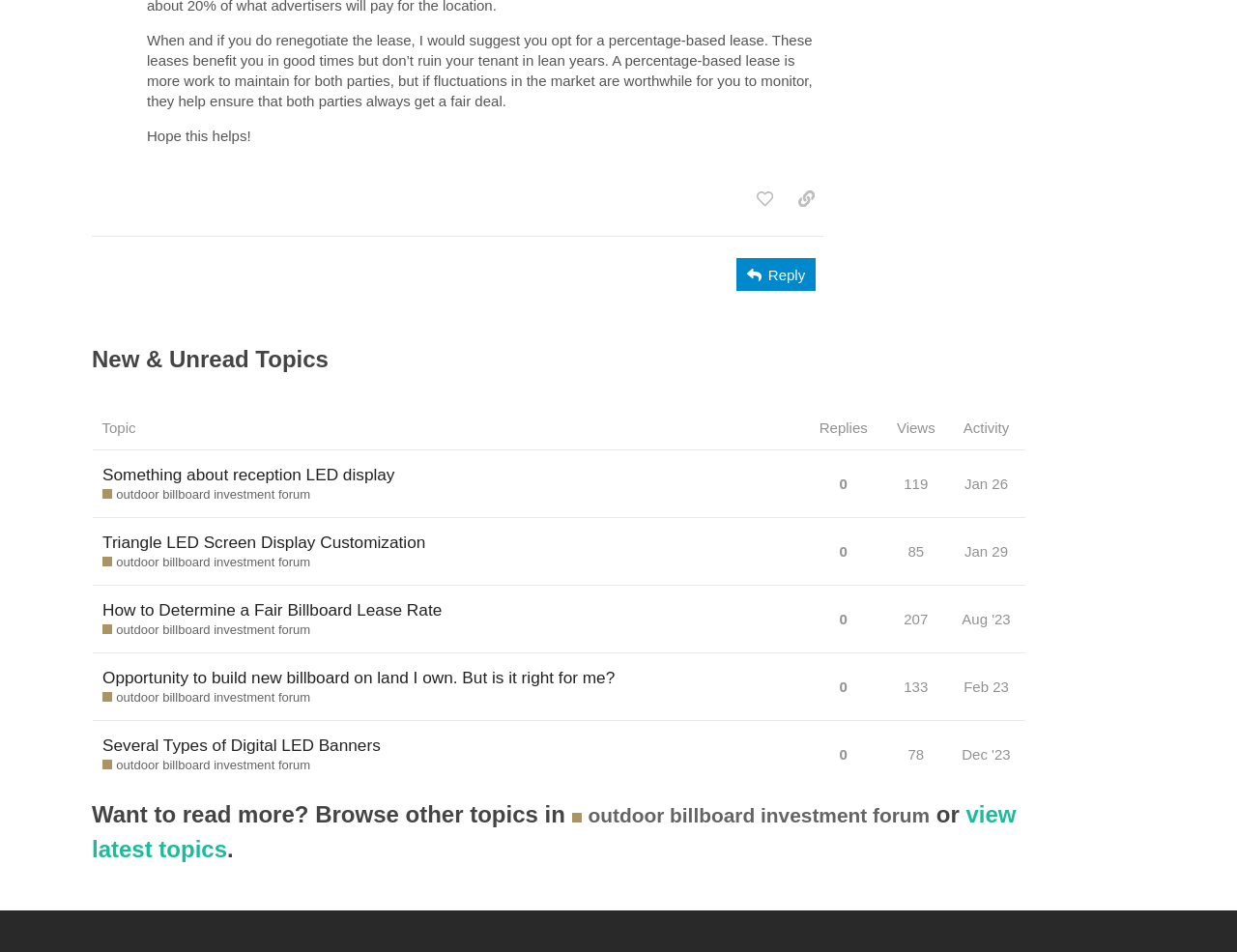Calculate the bounding box coordinates for the UI element based on the following description: "Something about reception LED display". Ensure the coordinates are four float numbers between 0 and 1, i.e., [left, top, right, bottom].

[0.083, 0.473, 0.319, 0.524]